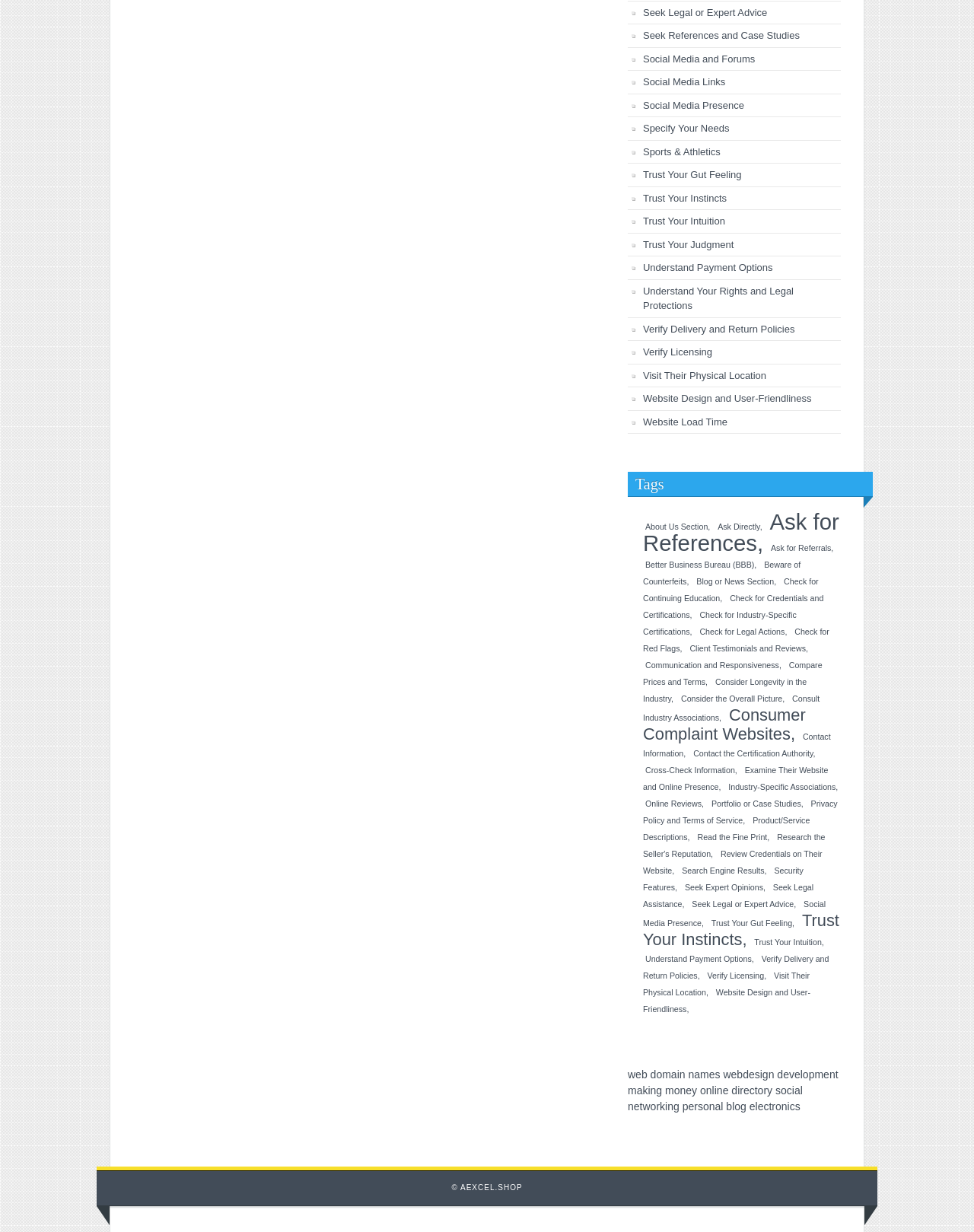Please answer the following question using a single word or phrase: 
What is the theme of the webpage?

Researching a company